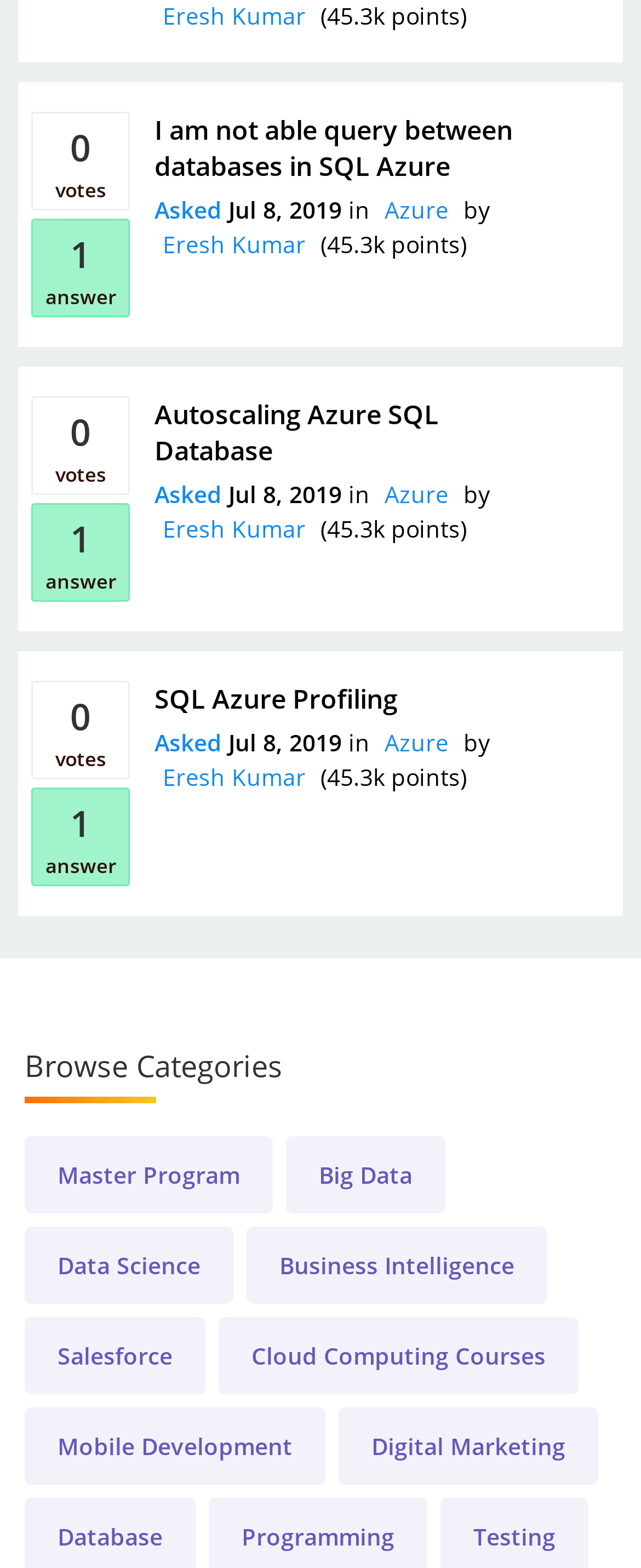Please identify the bounding box coordinates for the region that you need to click to follow this instruction: "Check the 'SQL Azure Profiling' question".

[0.241, 0.434, 0.621, 0.457]